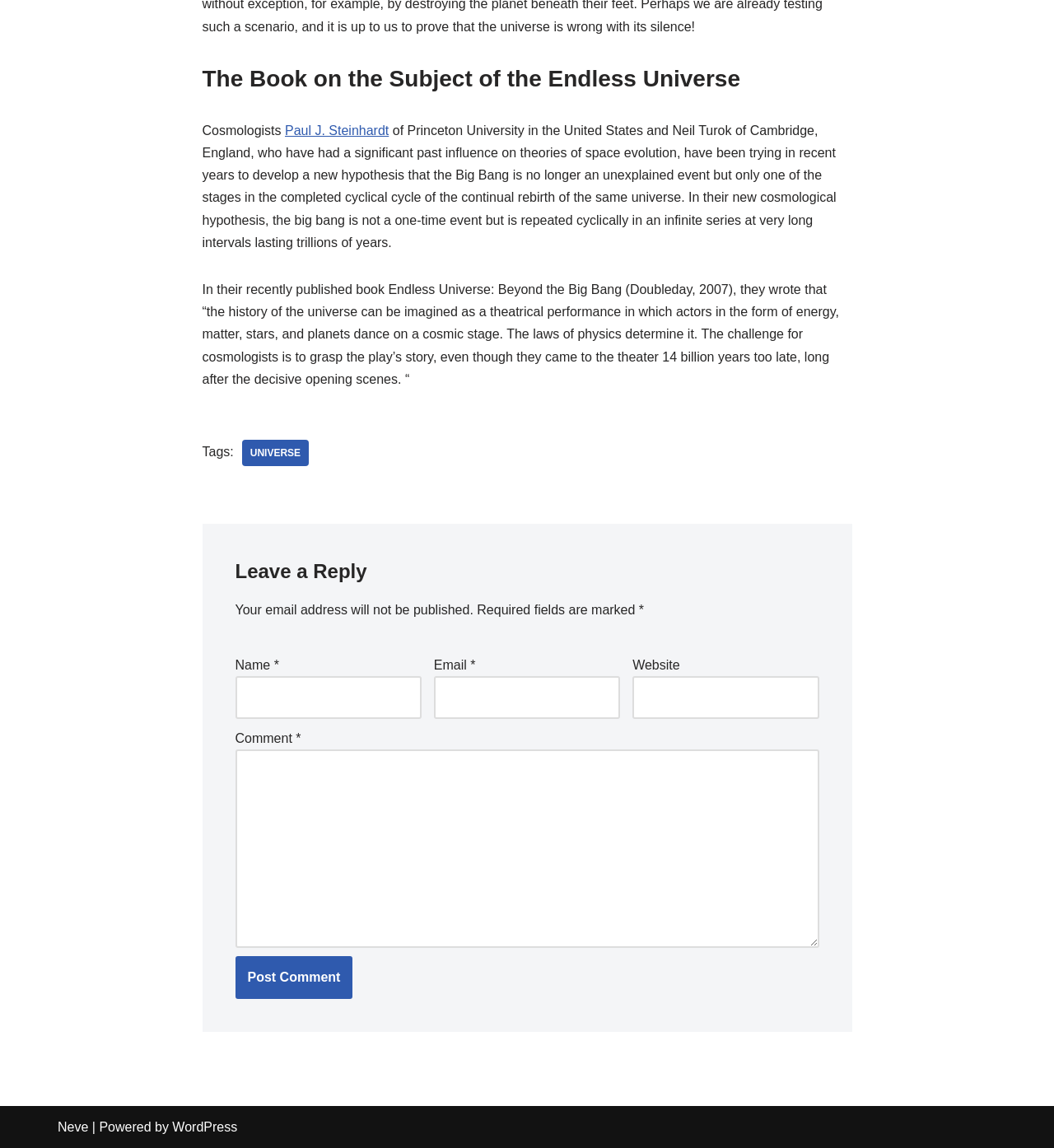Identify the bounding box coordinates of the region that should be clicked to execute the following instruction: "Enter your name in the required field".

[0.223, 0.589, 0.4, 0.626]